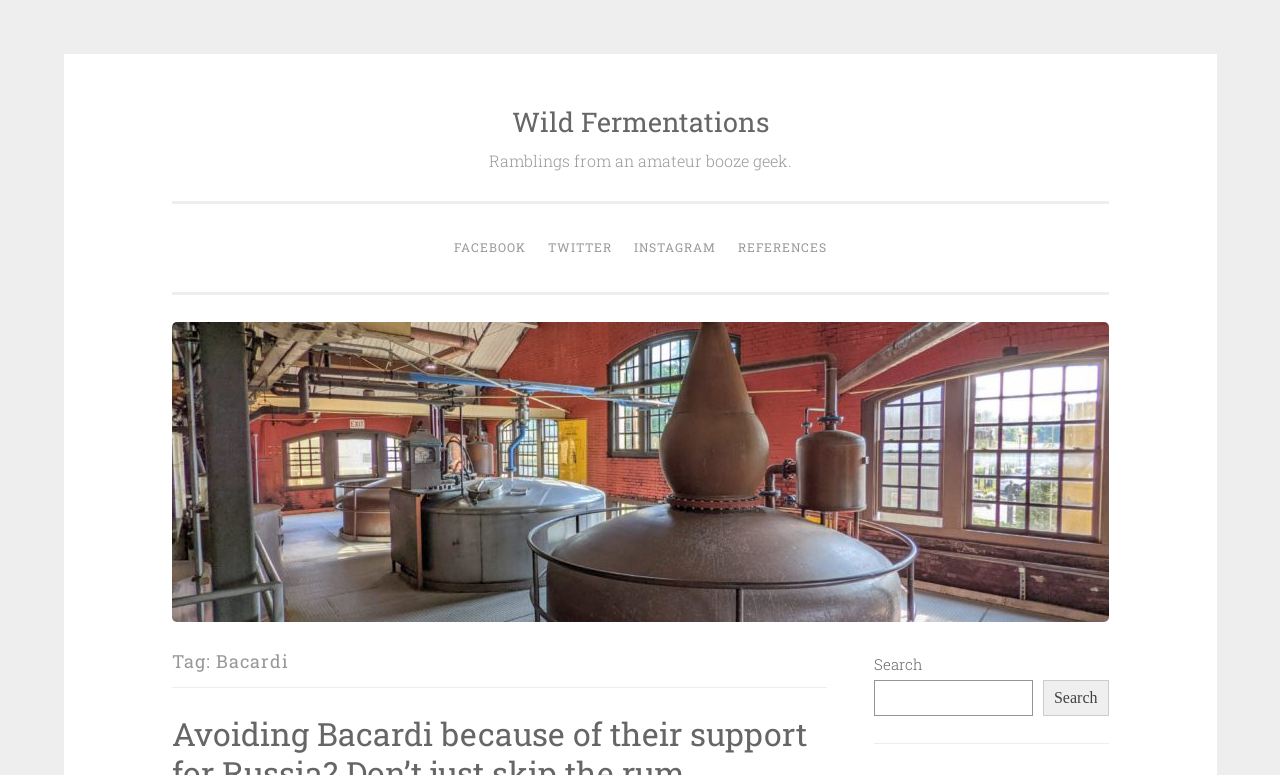Provide a brief response to the question below using a single word or phrase: 
What is the tag mentioned in the header?

Bacardi